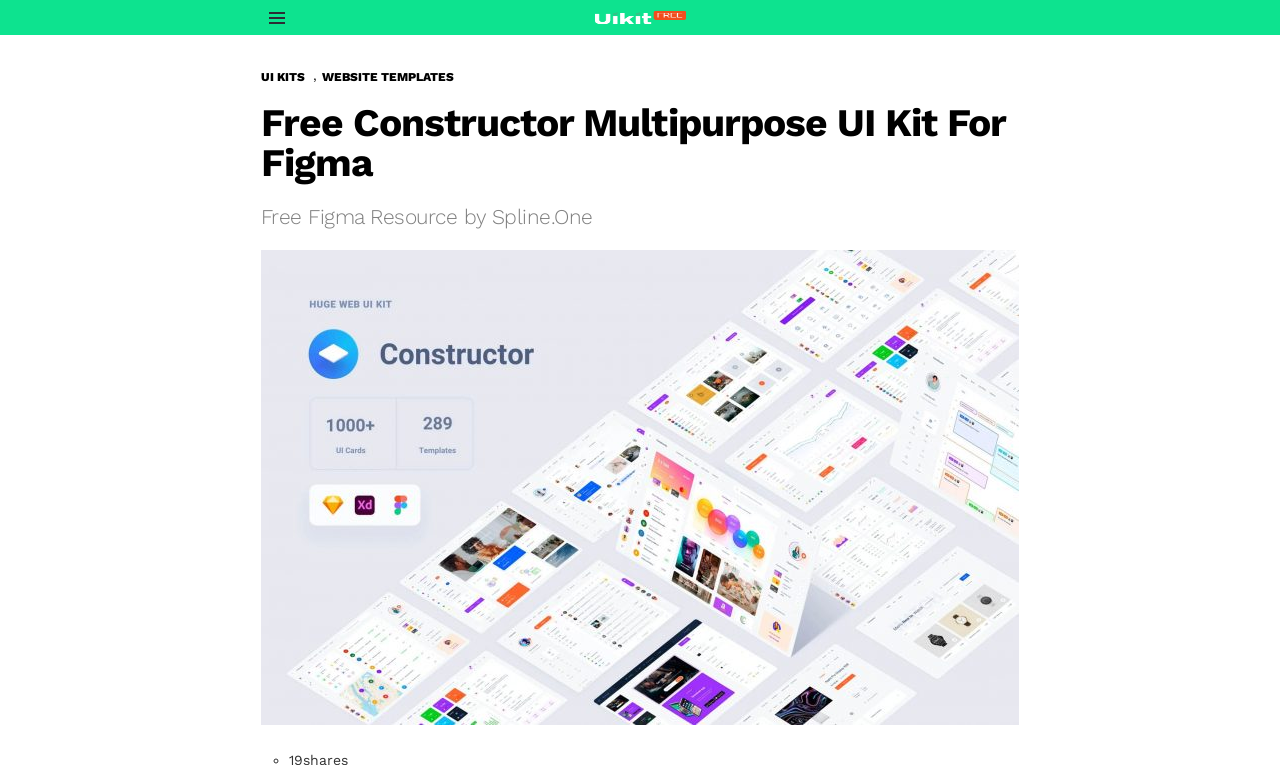Refer to the image and provide a thorough answer to this question:
What is the purpose of the menu button?

The menu button is represented by the '' icon, which is a common icon used to represent a menu. It is likely that clicking on this button will open a menu with additional options.